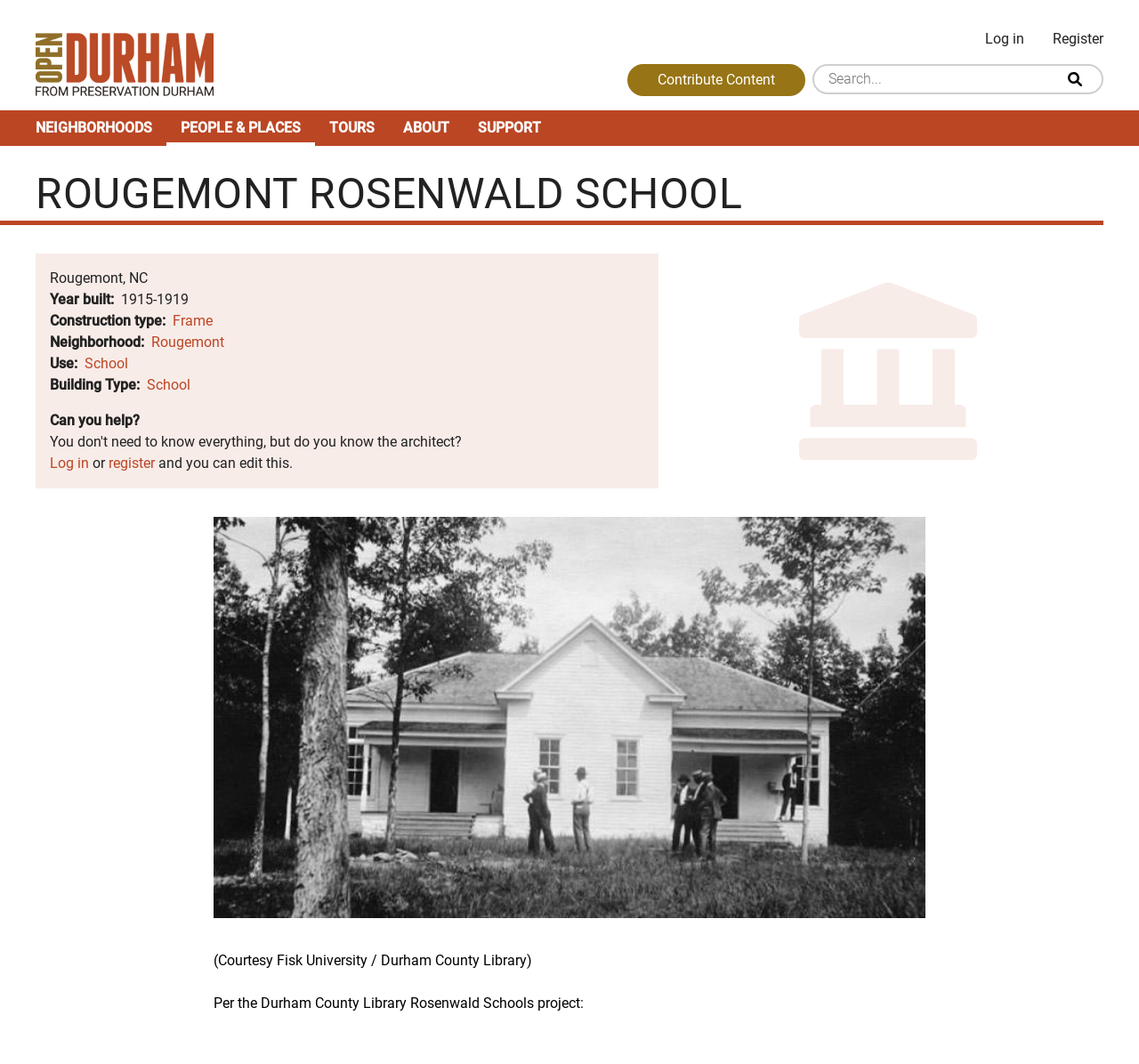What is the construction type of the school? From the image, respond with a single word or brief phrase.

Frame